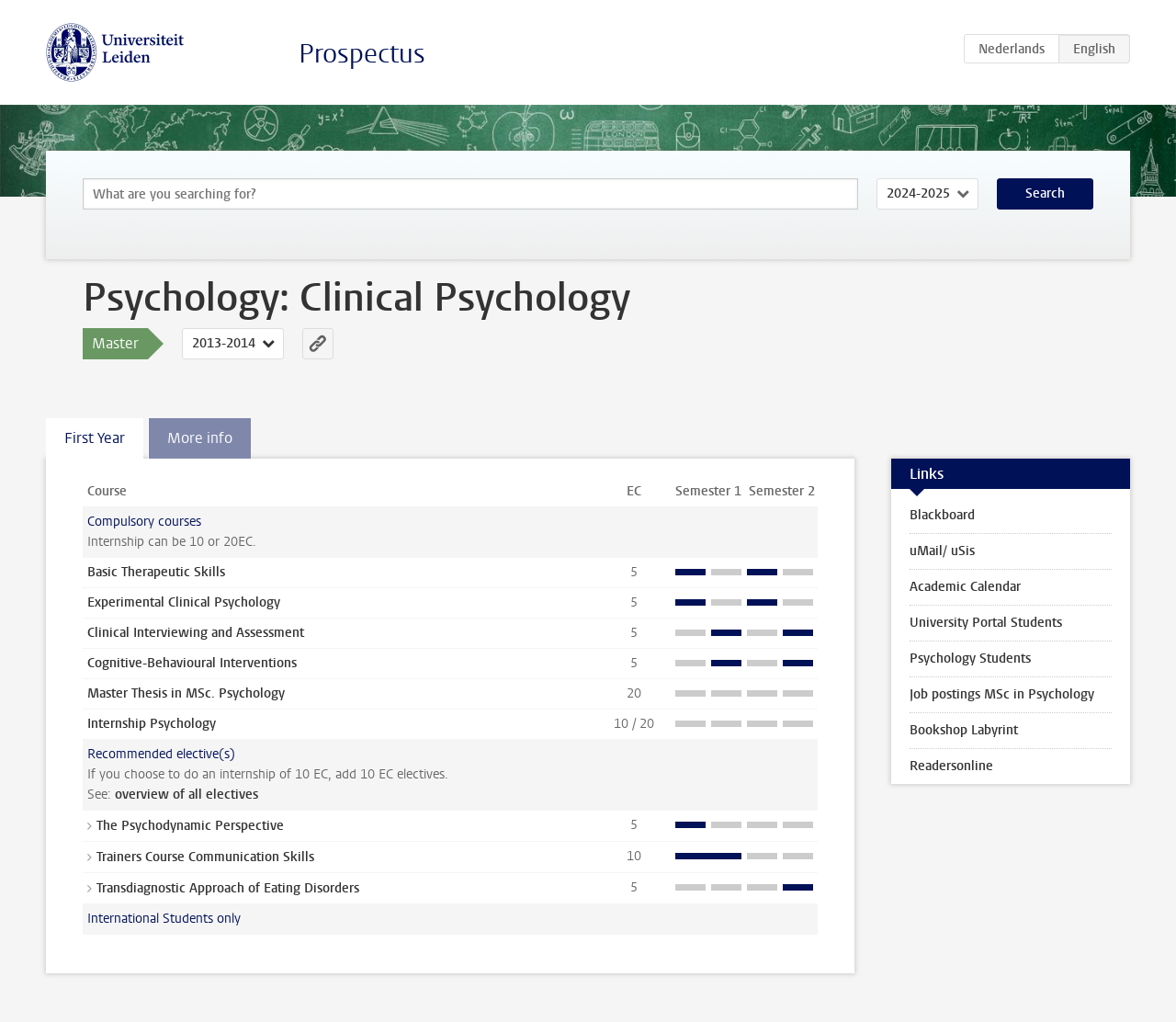What is the academic year of the prospectus?
Answer with a single word or phrase, using the screenshot for reference.

2013-2014